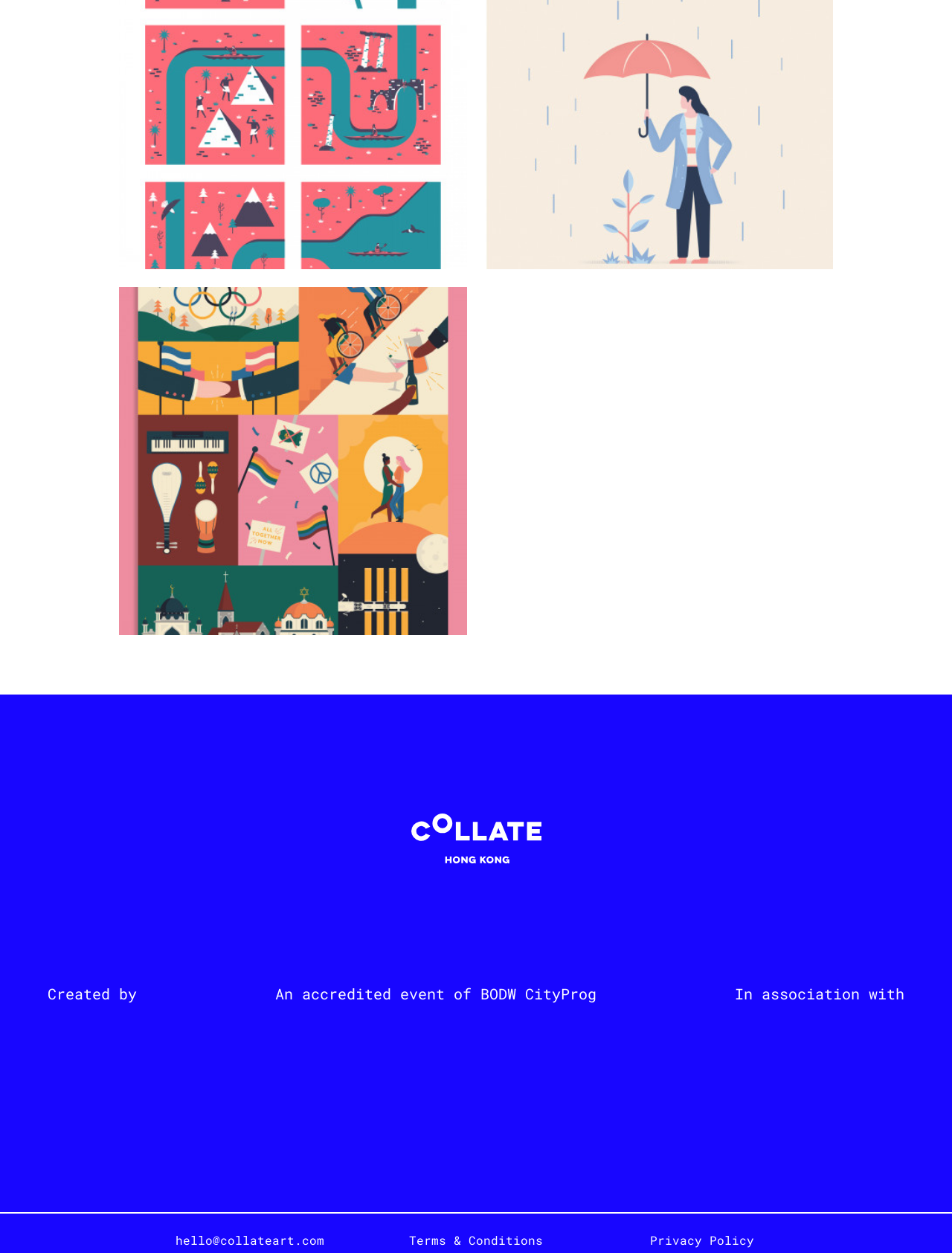What is the organization associated with the email address 'hello@collateart.com'?
Based on the image, answer the question with a single word or brief phrase.

Collate Art